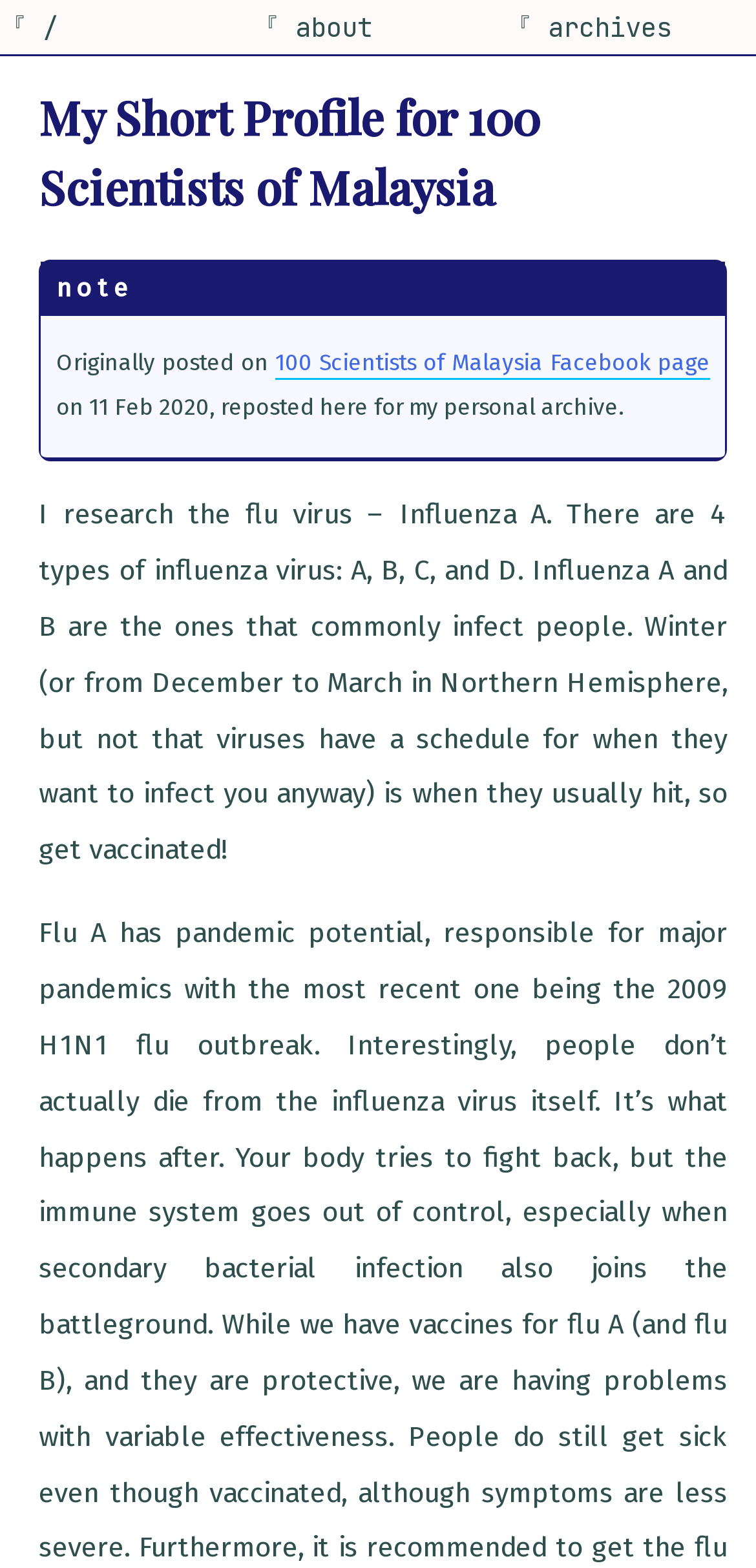What type of virus does the researcher study?
Refer to the image and provide a detailed answer to the question.

The researcher studies the flu virus, specifically Influenza A, as mentioned in the text 'I research the flu virus – Influenza A. There are 4 types of influenza virus: A, B, C, and D.'